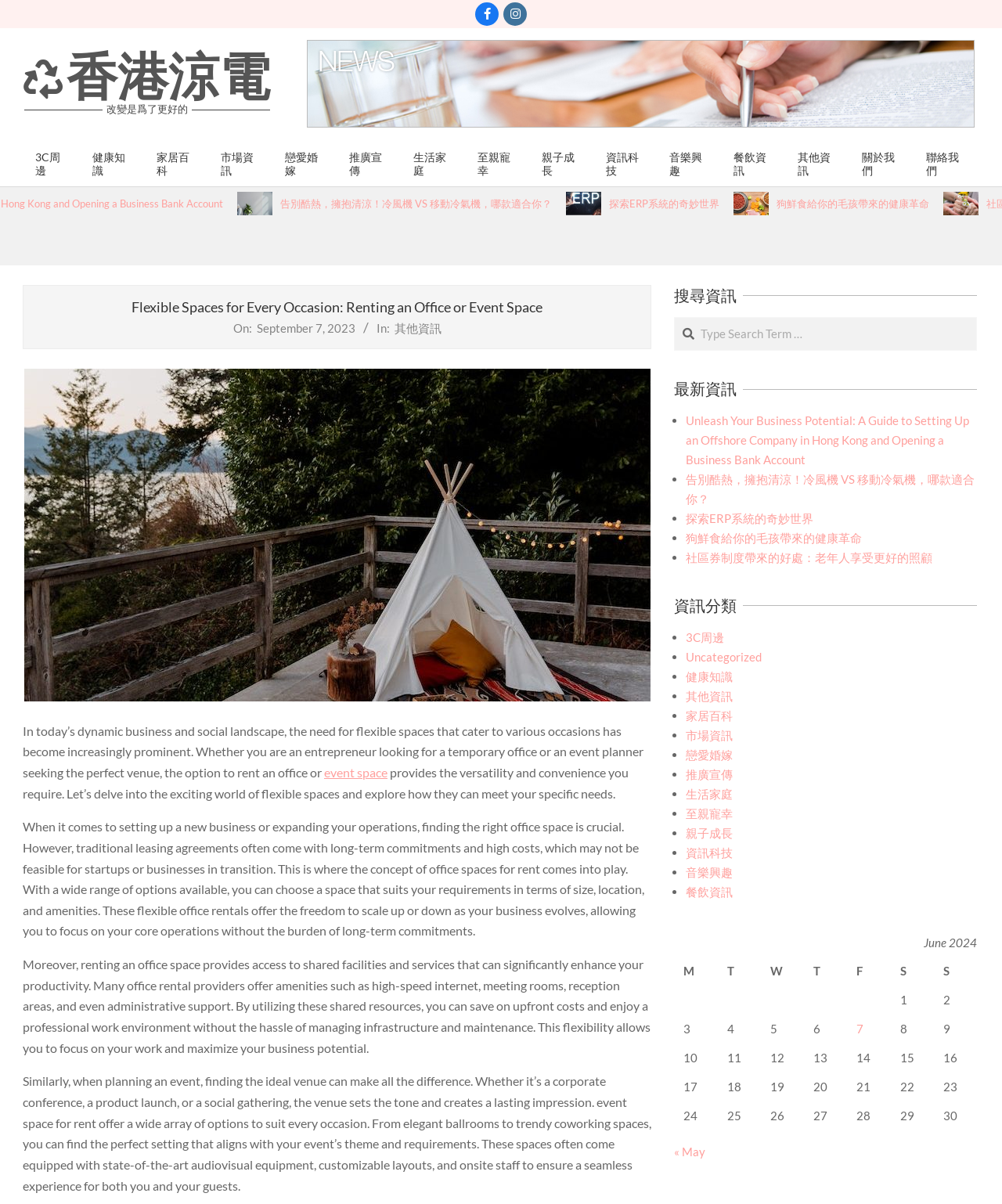Locate the bounding box coordinates of the element that should be clicked to execute the following instruction: "Search for information".

[0.673, 0.264, 0.709, 0.276]